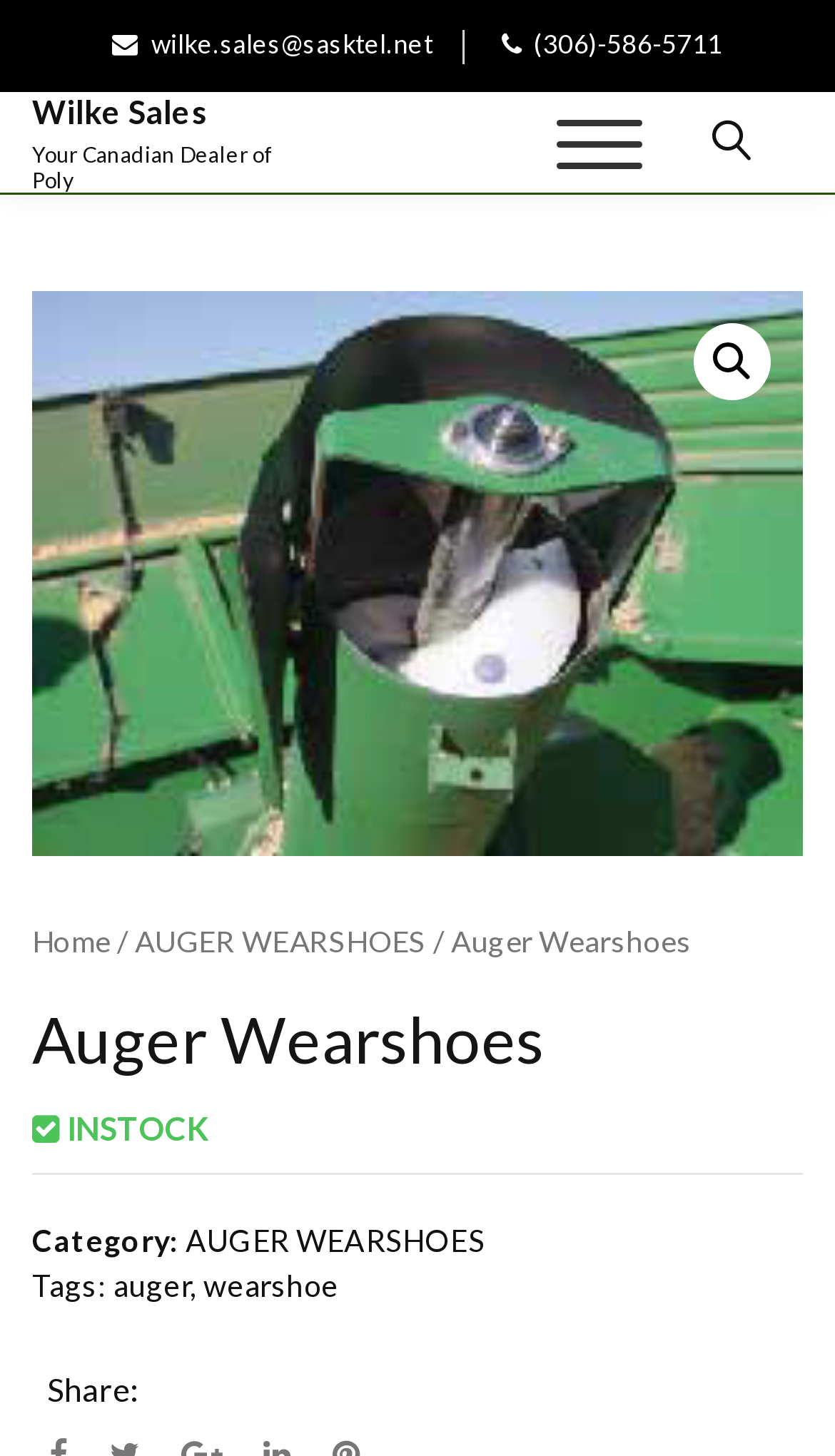Please identify the bounding box coordinates of the clickable region that I should interact with to perform the following instruction: "Visit Wilke Sales homepage". The coordinates should be expressed as four float numbers between 0 and 1, i.e., [left, top, right, bottom].

[0.038, 0.063, 0.248, 0.09]